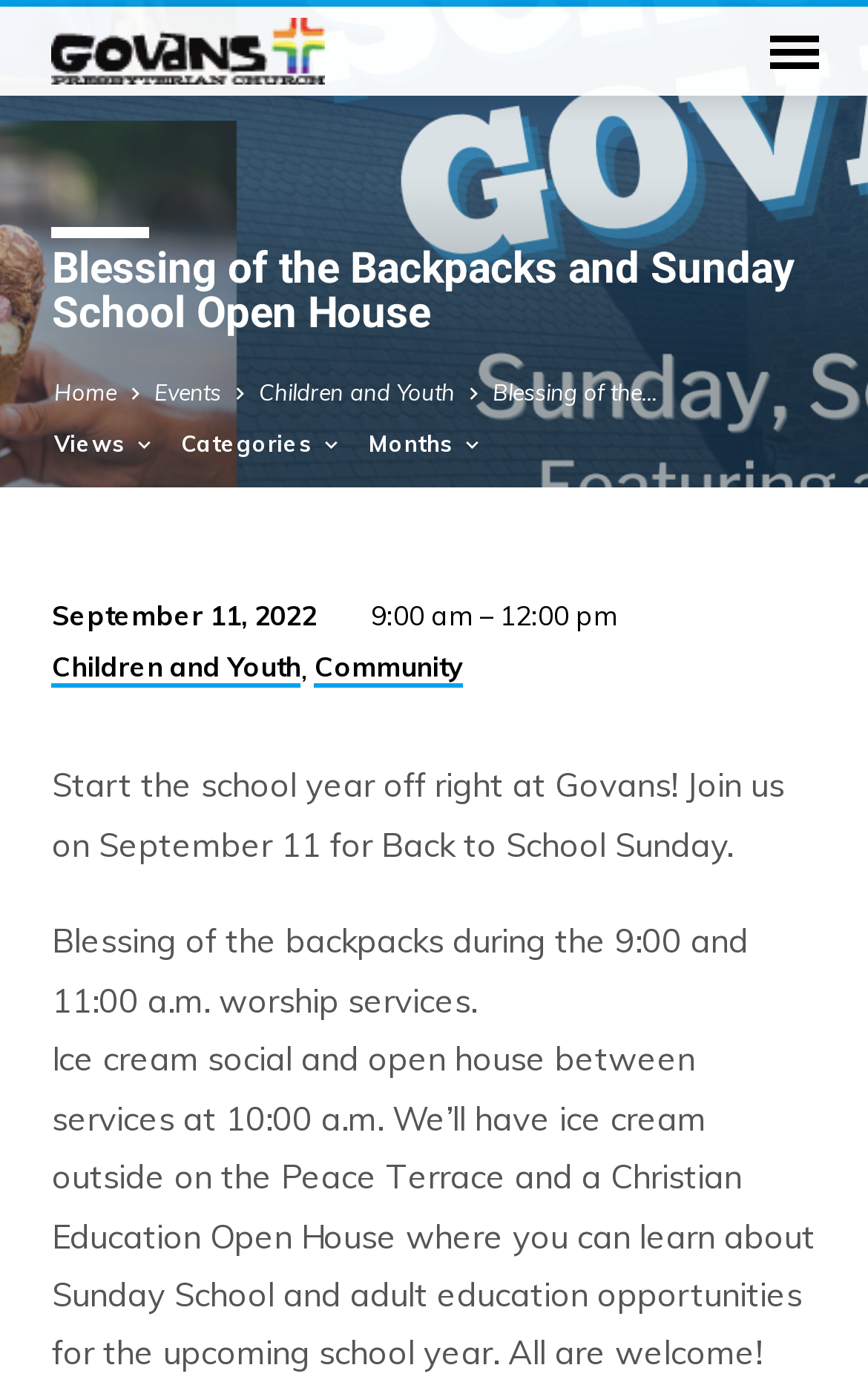What is the name of the church hosting the event?
Please ensure your answer to the question is detailed and covers all necessary aspects.

I found the name of the church by looking at the link 'Govans Presbyterian Church' which is located at the top of the webpage.